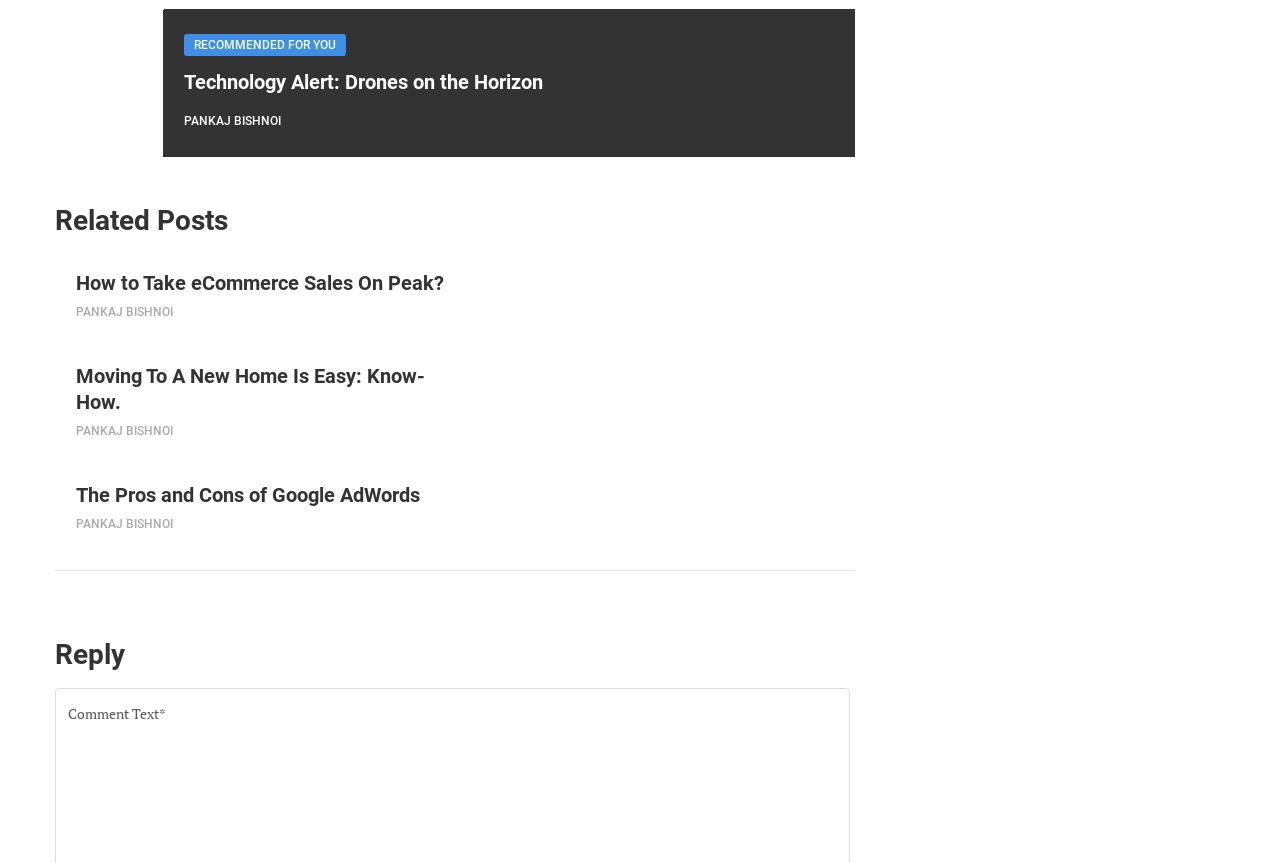Locate the bounding box coordinates of the element to click to perform the following action: 'reply to the post'. The coordinates should be given as four float values between 0 and 1, in the form of [left, top, right, bottom].

[0.043, 0.743, 0.098, 0.776]